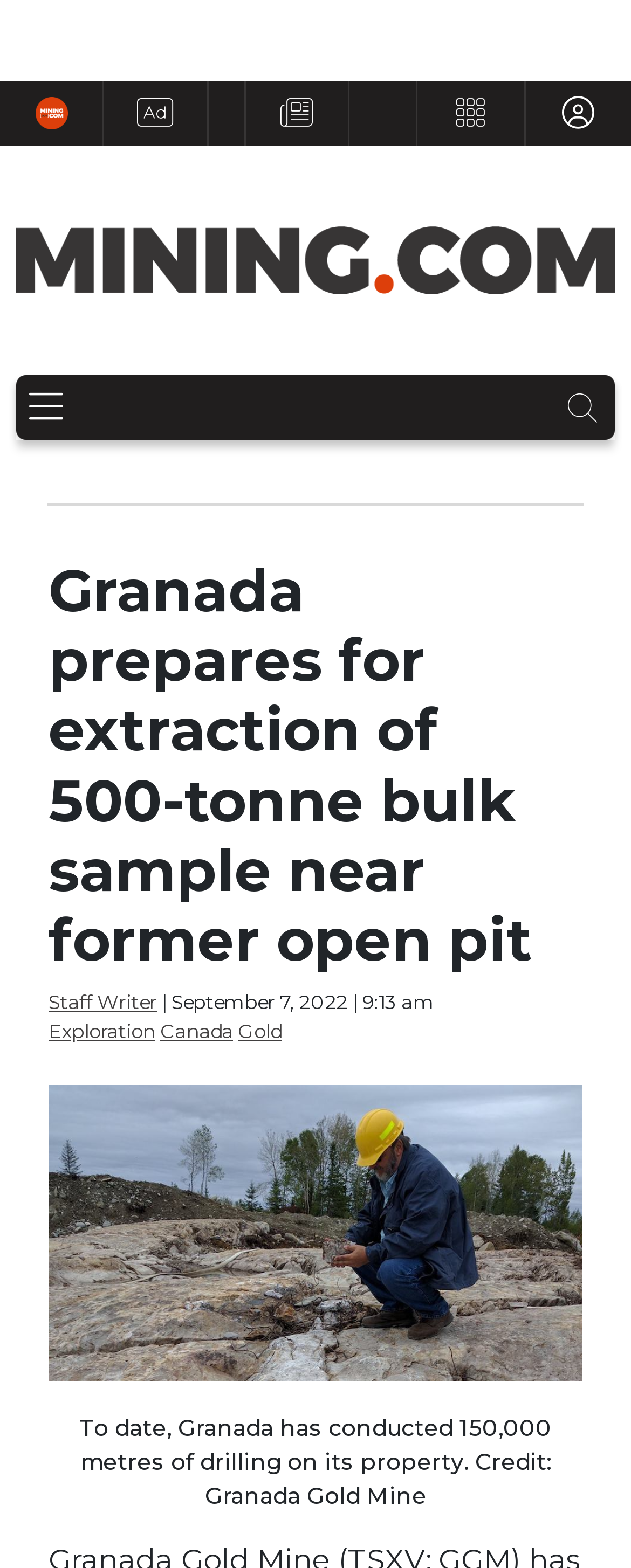Please find the bounding box for the following UI element description. Provide the coordinates in (top-left x, top-left y, bottom-right x, bottom-right y) format, with values between 0 and 1: aria-label="Toggle navigation"

[0.026, 0.239, 0.121, 0.28]